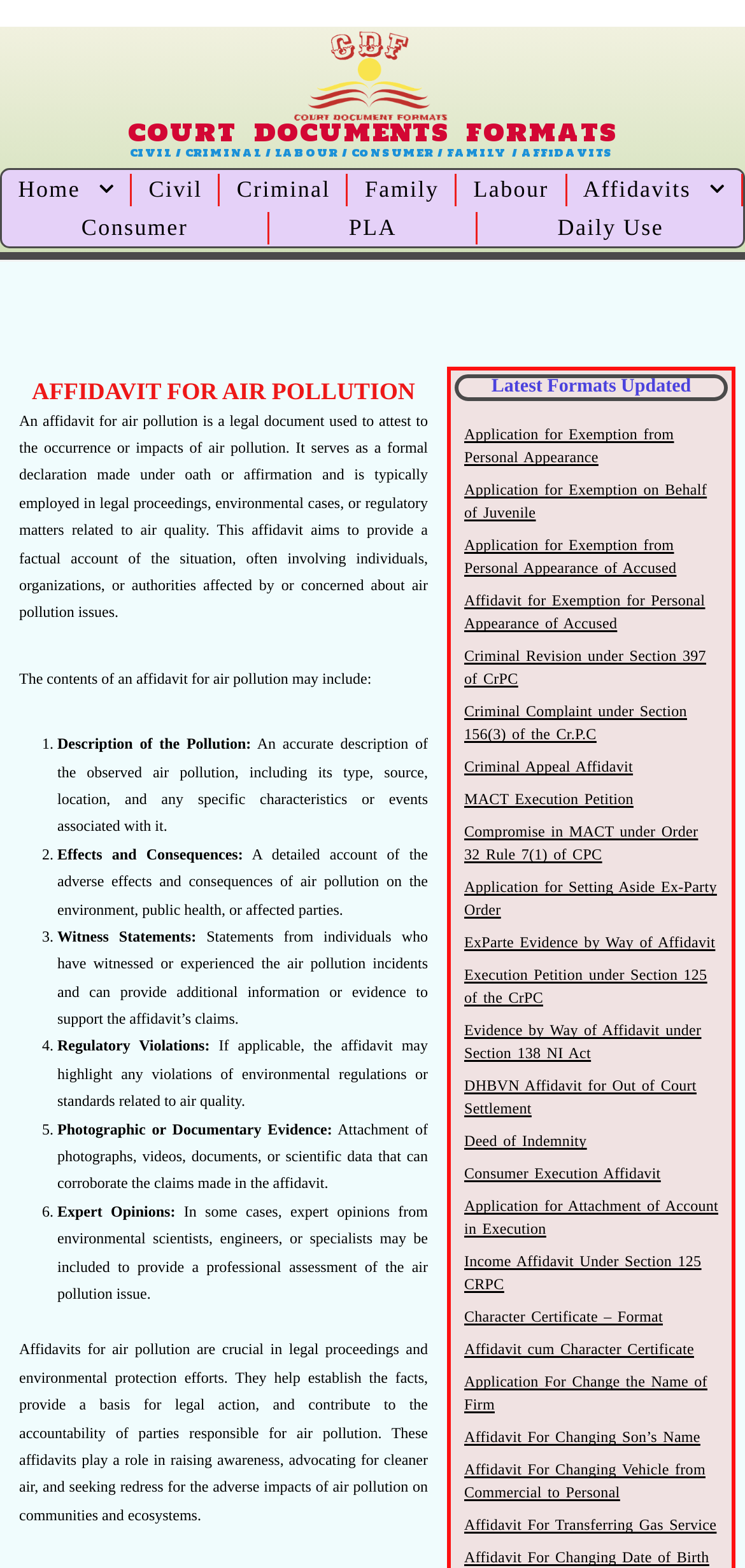Please give a one-word or short phrase response to the following question: 
What is the topic of the heading above the list of latest formats?

AFFIDAVIT FOR AIR POLLUTION